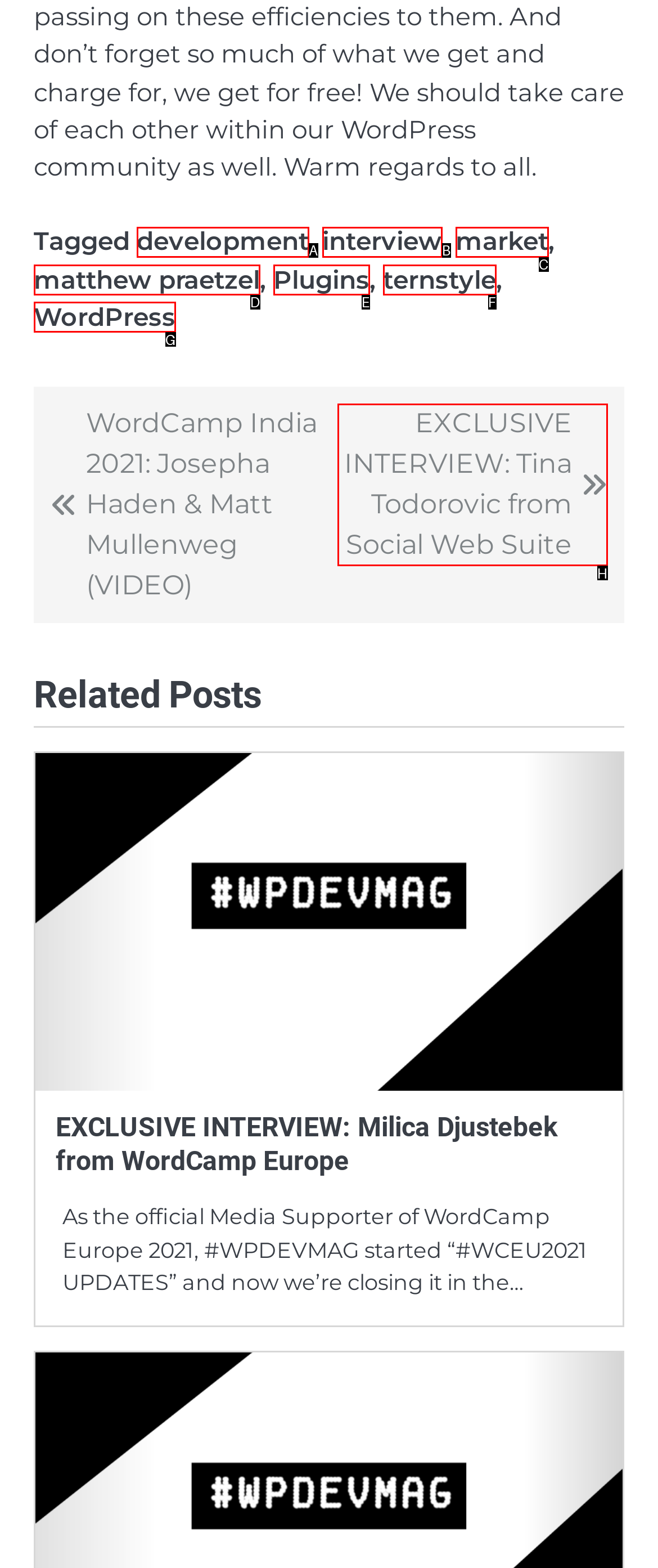Choose the HTML element that matches the description: Plugins
Reply with the letter of the correct option from the given choices.

E